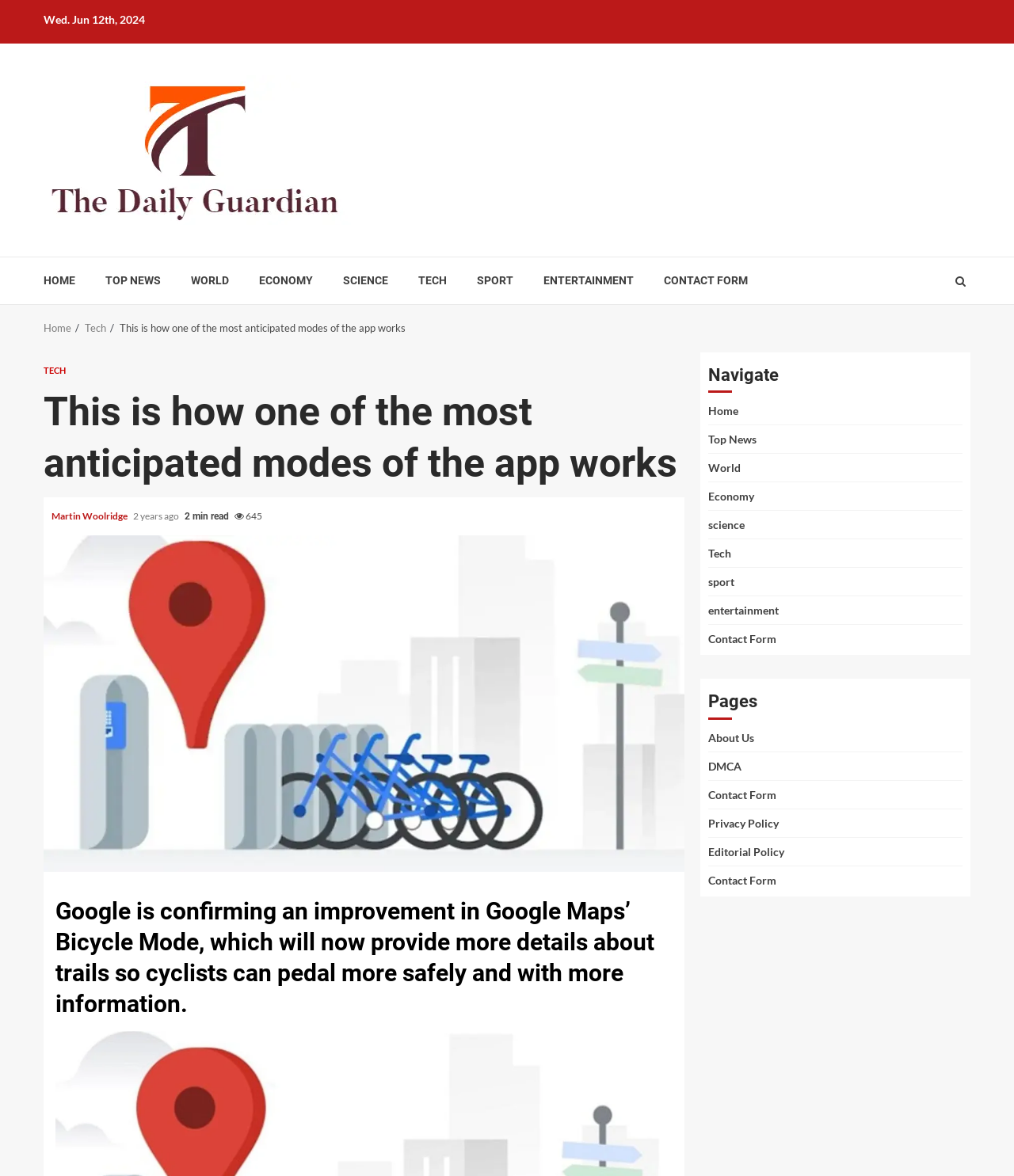Determine the title of the webpage and give its text content.

This is how one of the most anticipated modes of the app works